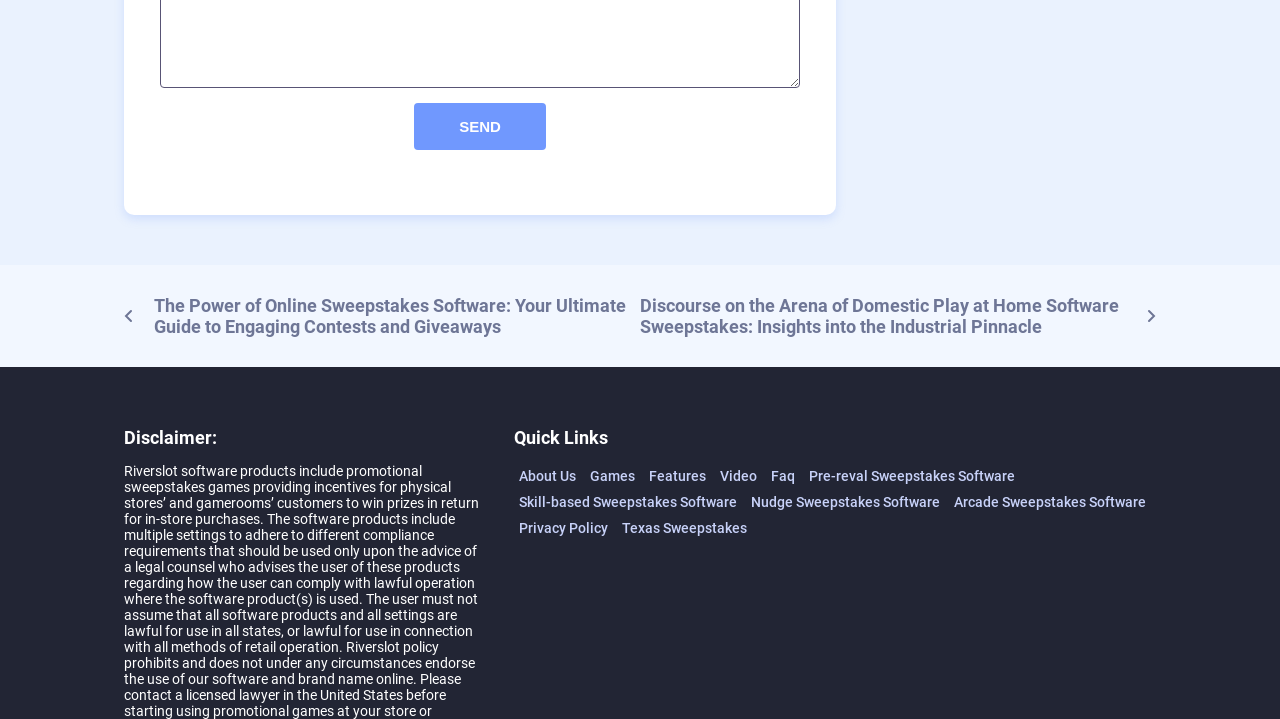Please give a concise answer to this question using a single word or phrase: 
What is the disclaimer about?

Not specified